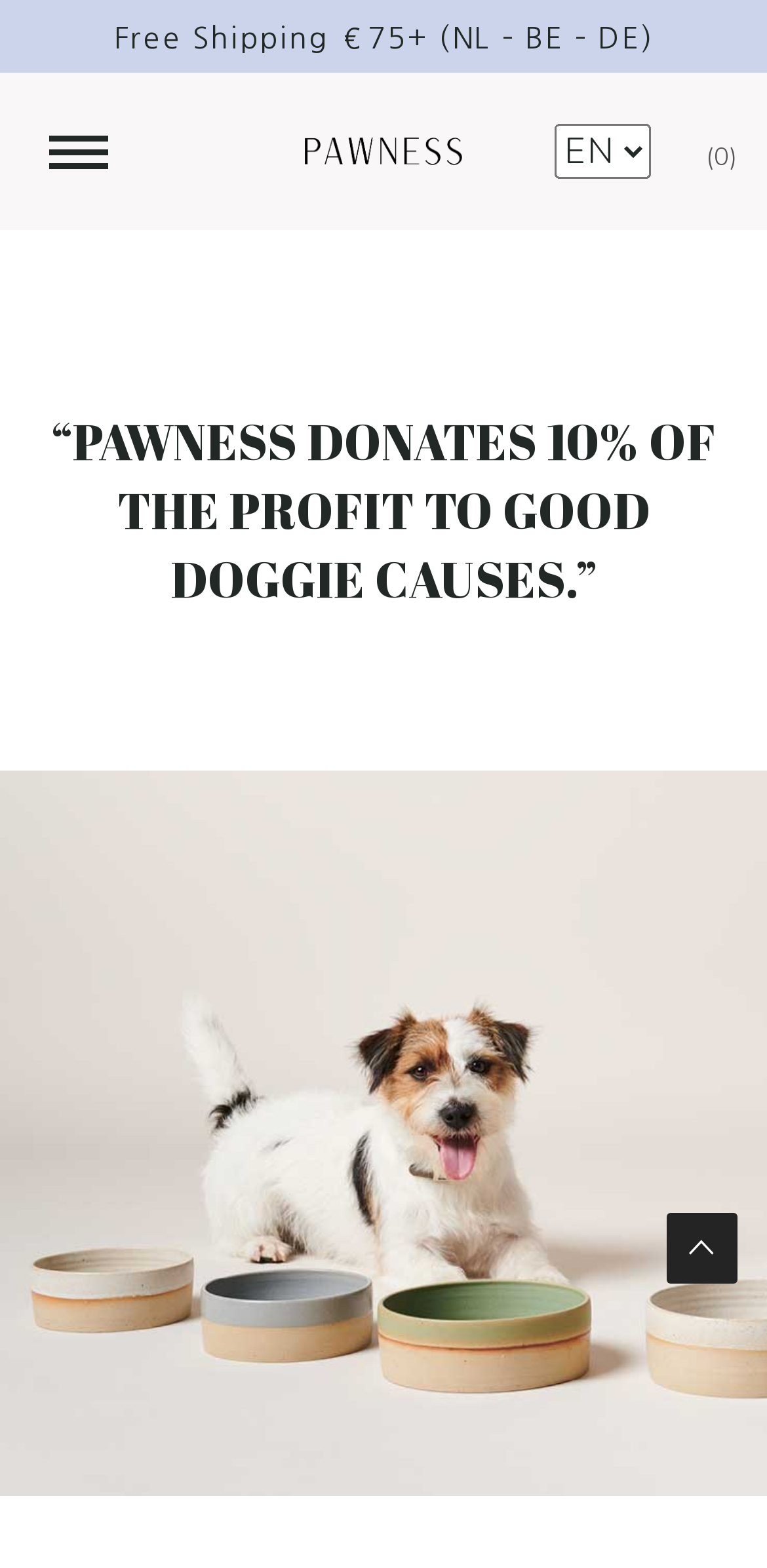Can you give a detailed response to the following question using the information from the image? What is the logo of Pawness?

The logo of Pawness is an image with the text 'Pawness' on it, located at the top left of the webpage, with a bounding box of [0.397, 0.088, 0.603, 0.105].